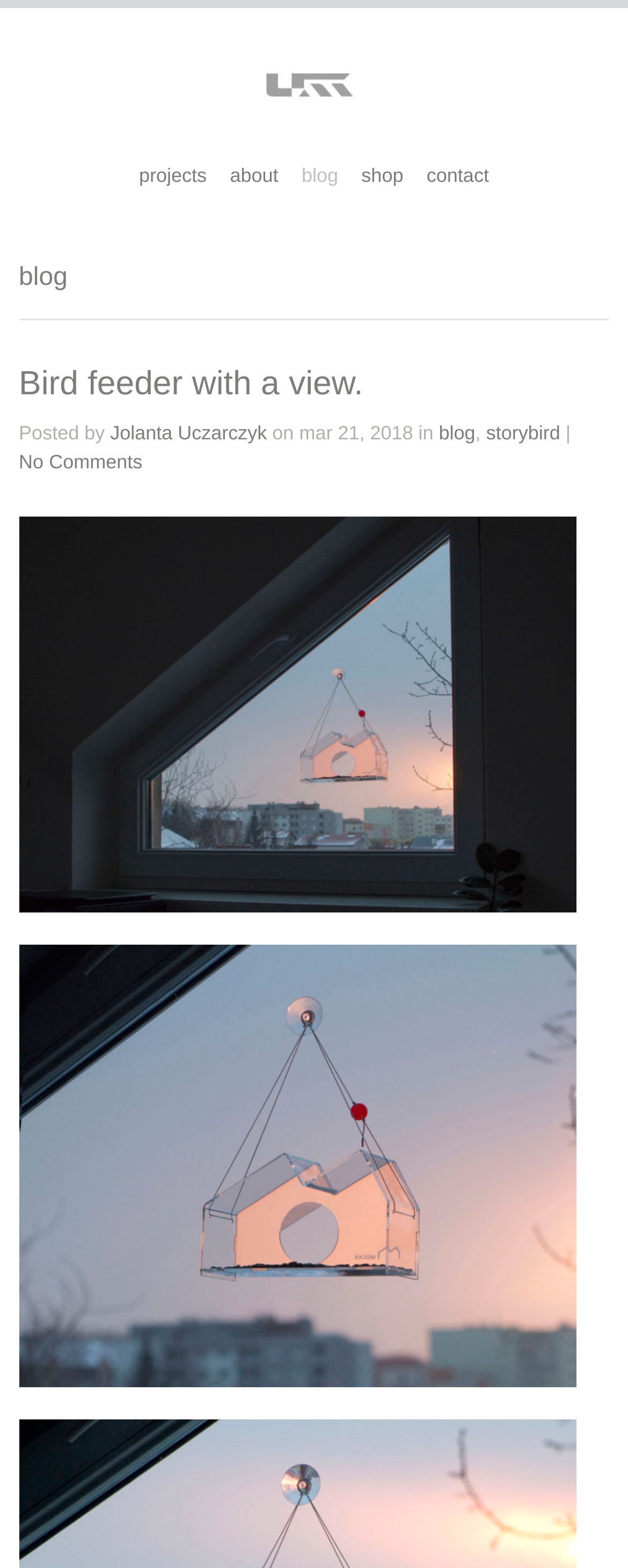Pinpoint the bounding box coordinates of the clickable area needed to execute the instruction: "go to projects". The coordinates should be specified as four float numbers between 0 and 1, i.e., [left, top, right, bottom].

[0.221, 0.105, 0.329, 0.119]